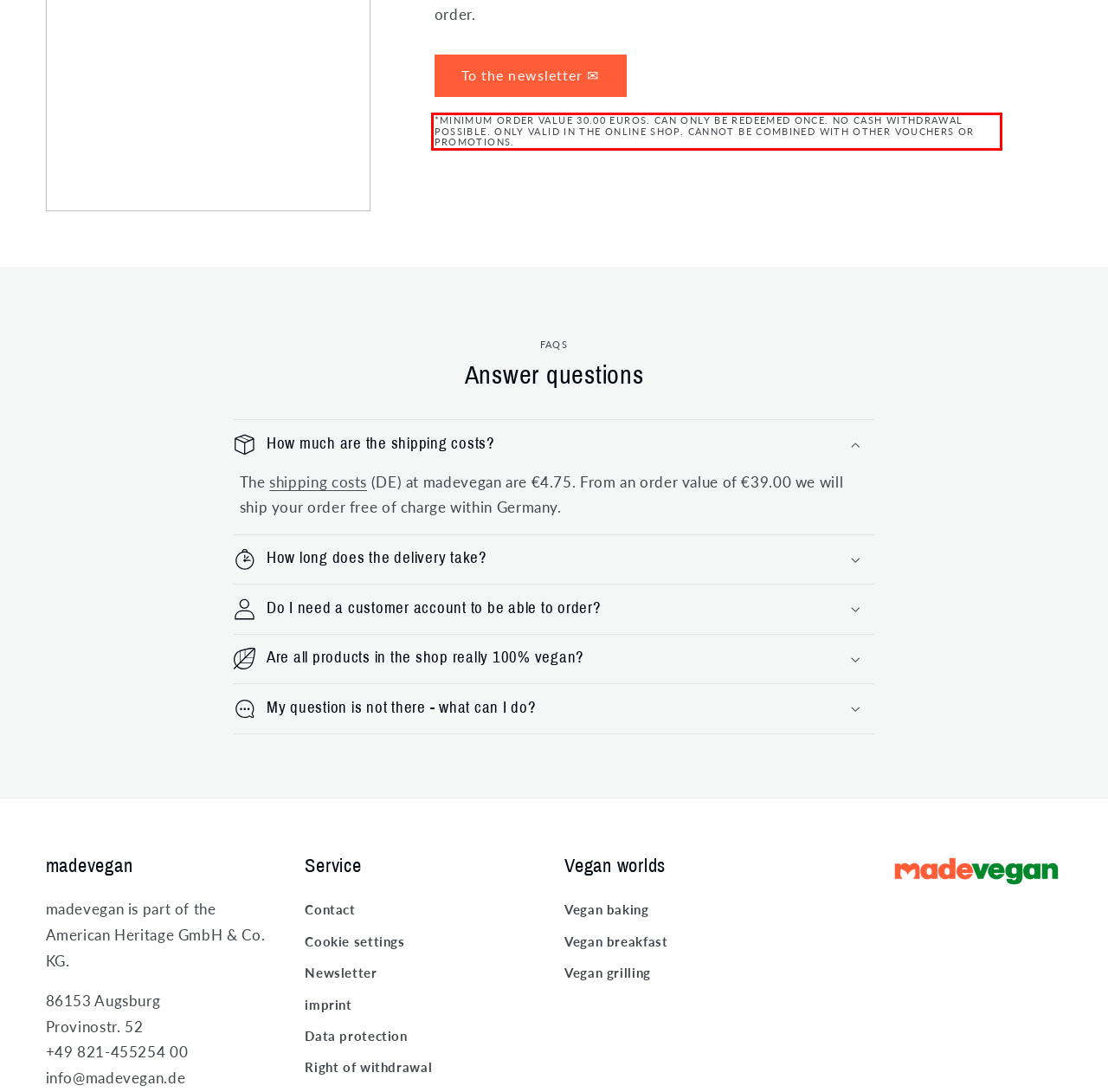Please examine the webpage screenshot containing a red bounding box and use OCR to recognize and output the text inside the red bounding box.

*MINIMUM ORDER VALUE 30.00 EUROS. CAN ONLY BE REDEEMED ONCE. NO CASH WITHDRAWAL POSSIBLE. ONLY VALID IN THE ONLINE SHOP. CANNOT BE COMBINED WITH OTHER VOUCHERS OR PROMOTIONS.